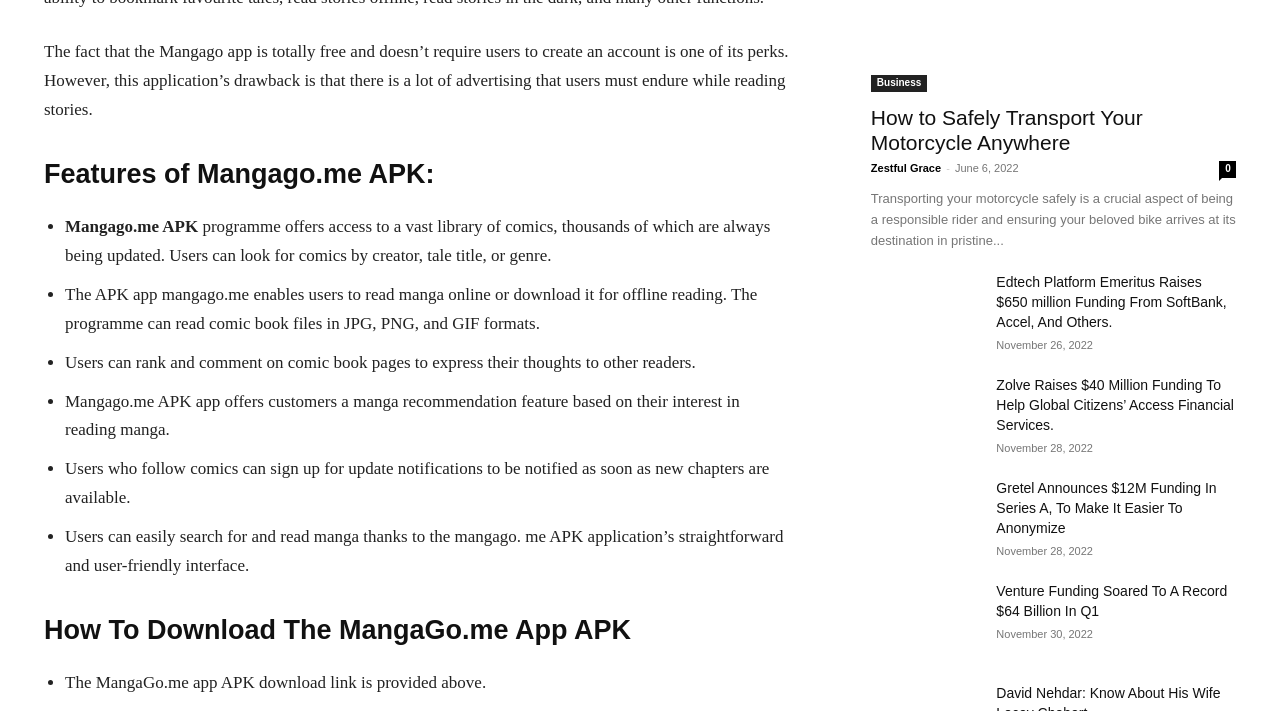How can users stay updated on new chapters?
Answer the question in a detailed and comprehensive manner.

According to the webpage, users who follow comics can sign up for update notifications to be notified as soon as new chapters are available, ensuring they stay updated on their favorite manga titles.